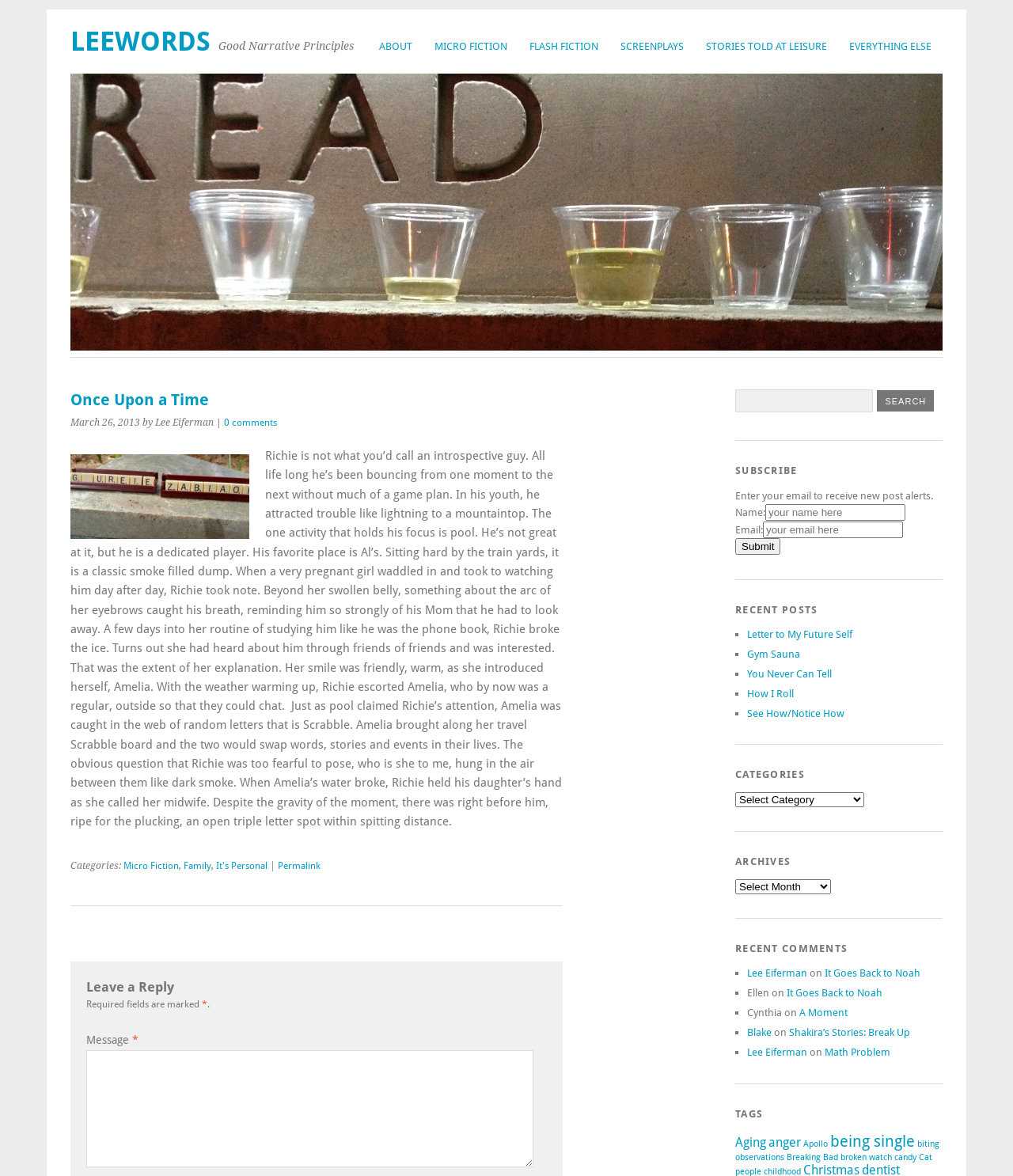Pinpoint the bounding box coordinates for the area that should be clicked to perform the following instruction: "View recent posts".

[0.726, 0.513, 0.93, 0.534]